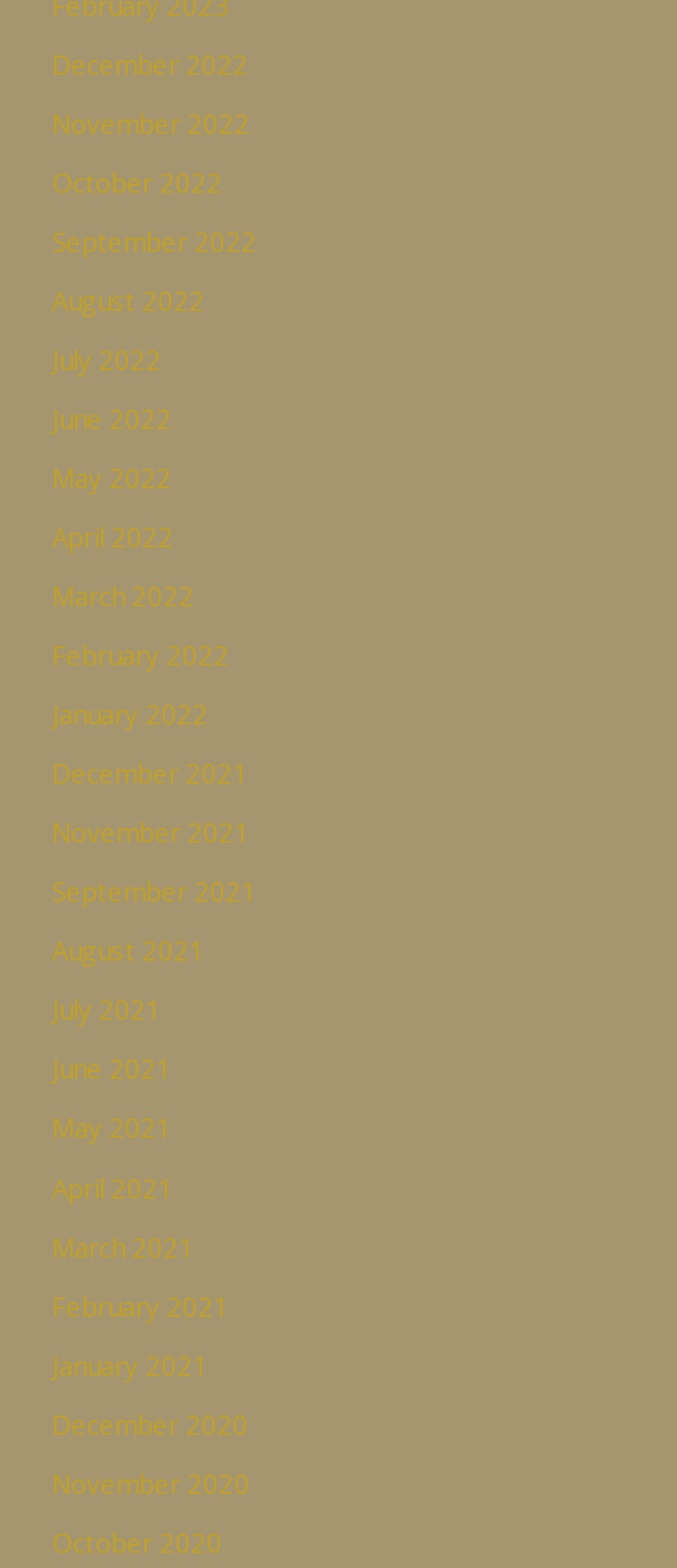Determine the bounding box coordinates of the clickable element to complete this instruction: "Browse January 2021". Provide the coordinates in the format of four float numbers between 0 and 1, [left, top, right, bottom].

[0.077, 0.859, 0.308, 0.881]